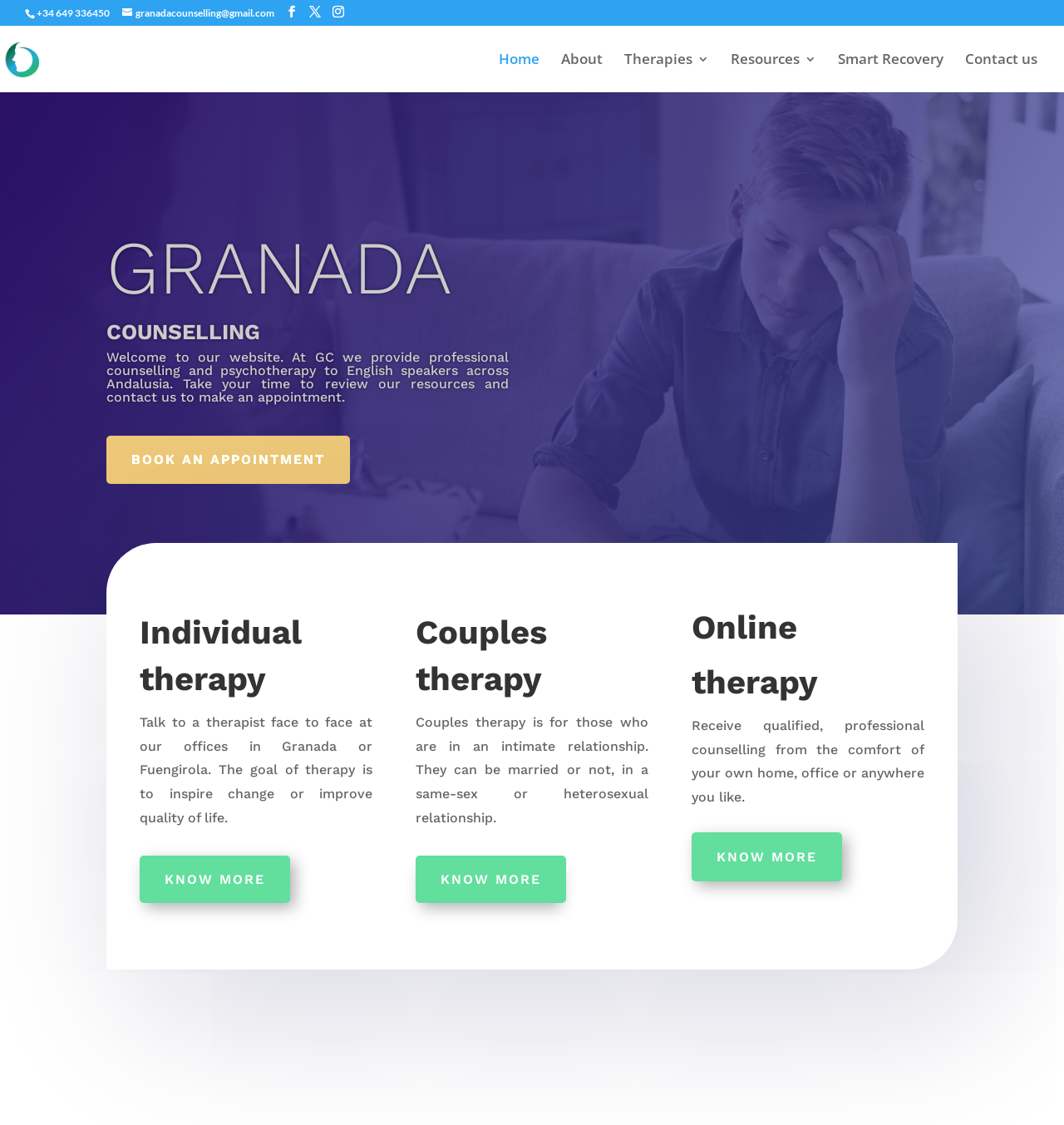Identify the bounding box coordinates for the UI element described as follows: "Contact us". Ensure the coordinates are four float numbers between 0 and 1, formatted as [left, top, right, bottom].

[0.907, 0.047, 0.975, 0.082]